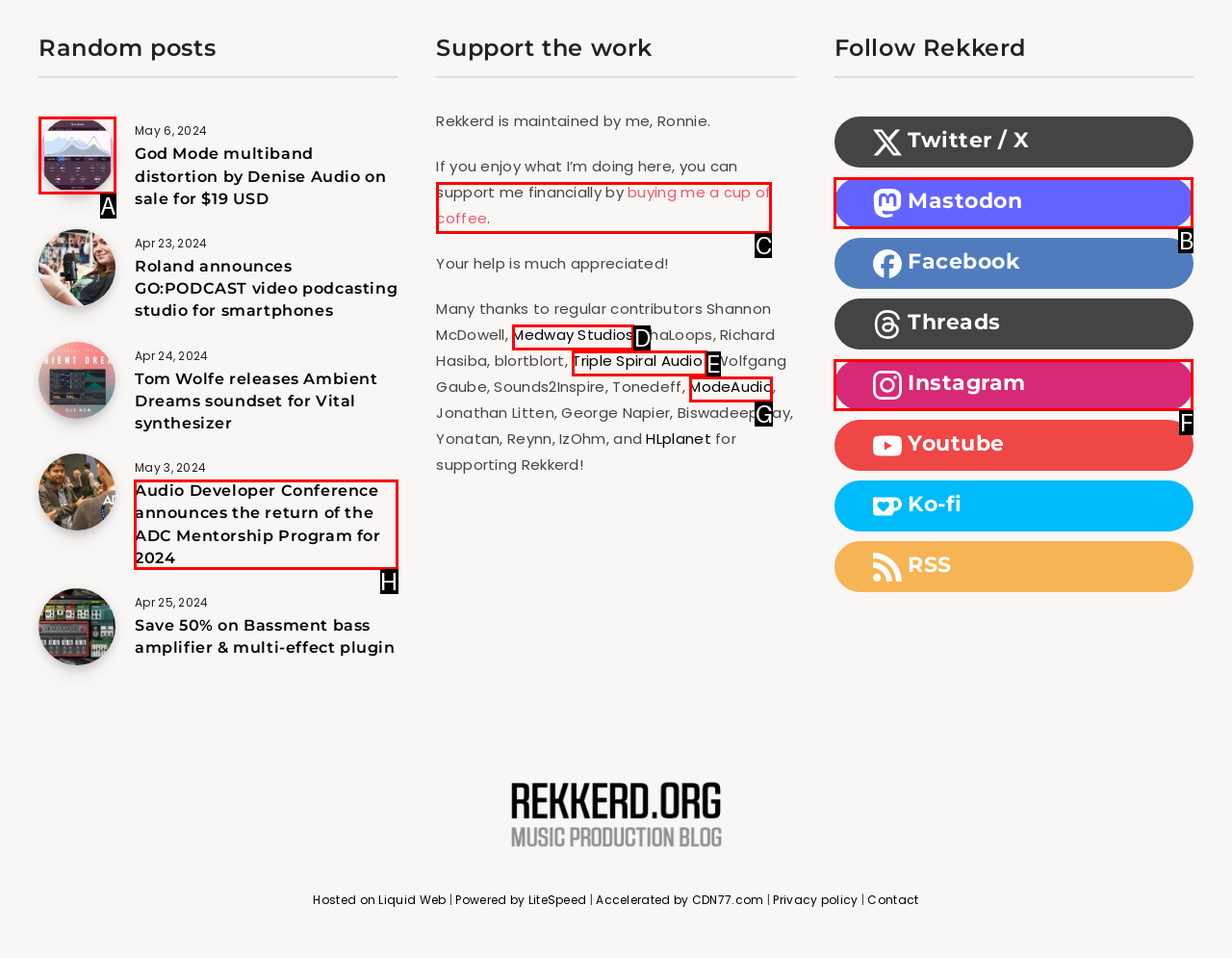Identify the appropriate choice to fulfill this task: Read the 'Audio Developer Conference announces the return of the ADC Mentorship Program for 2024' article
Respond with the letter corresponding to the correct option.

H